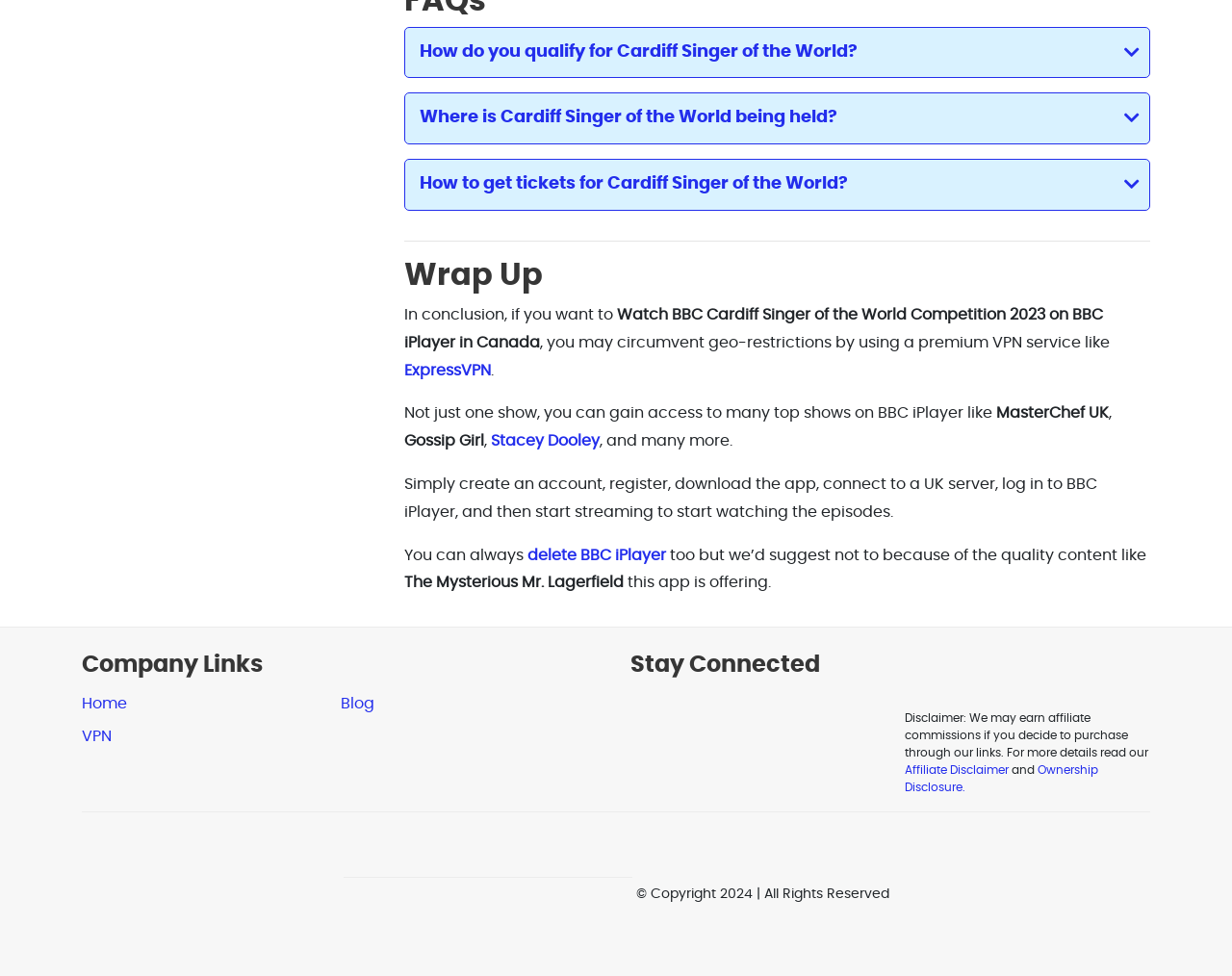Kindly determine the bounding box coordinates of the area that needs to be clicked to fulfill this instruction: "learn about Juneteenth Celebration".

None